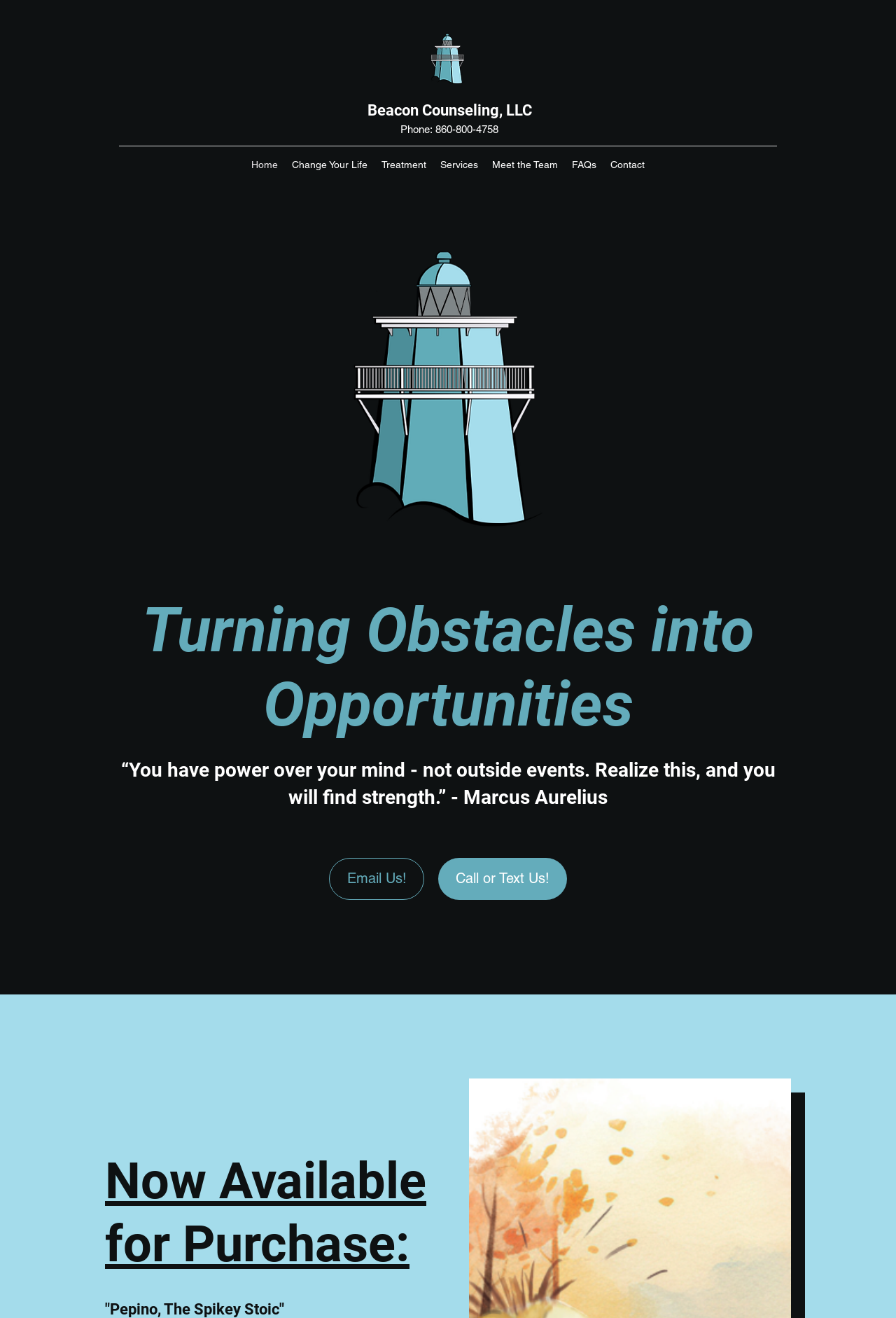What is the name of the book available for purchase?
Using the information from the image, provide a comprehensive answer to the question.

The webpage has a section 'Now Available for Purchase:' and below it, the title 'Pepino, The Spikey Stoic' is displayed. This suggests that the book 'Pepino, The Spikey Stoic' is available for purchase.